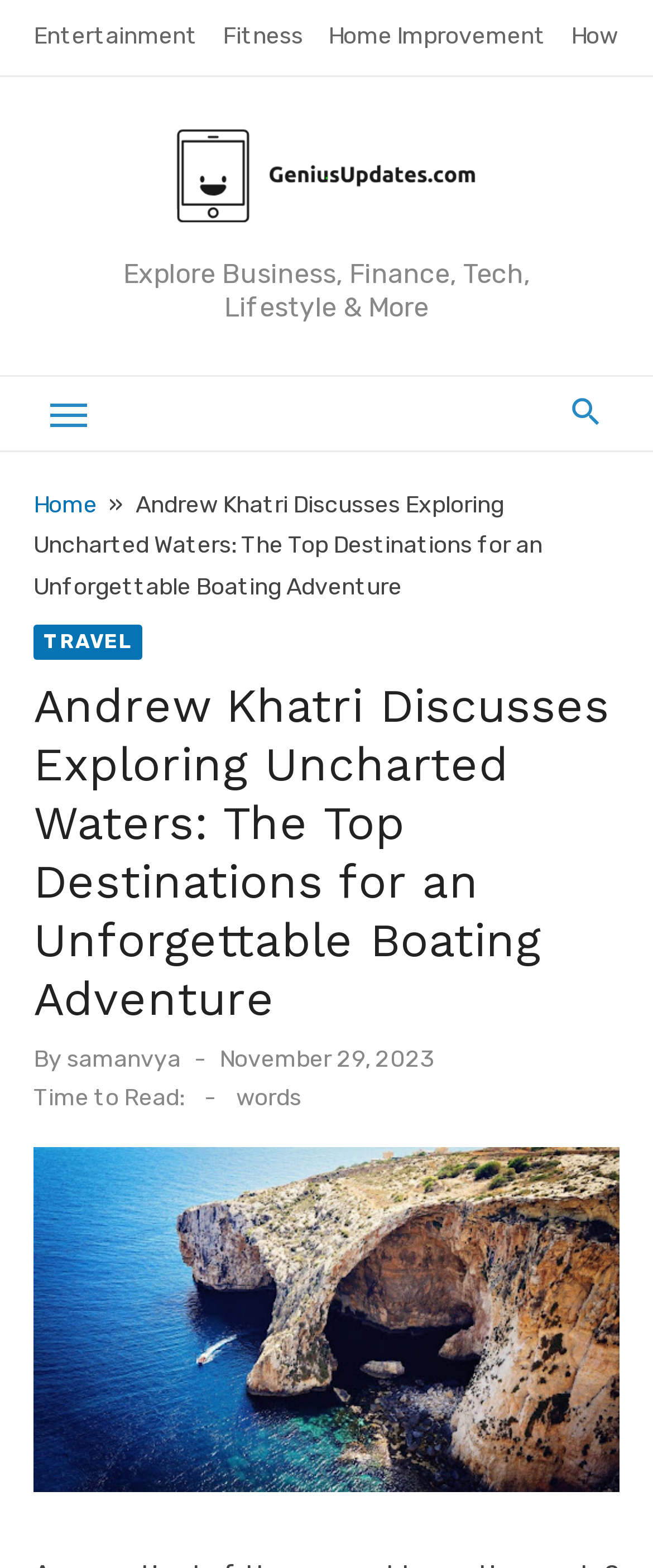Identify the bounding box coordinates of the region that should be clicked to execute the following instruction: "Click on Home".

[0.051, 0.313, 0.159, 0.331]